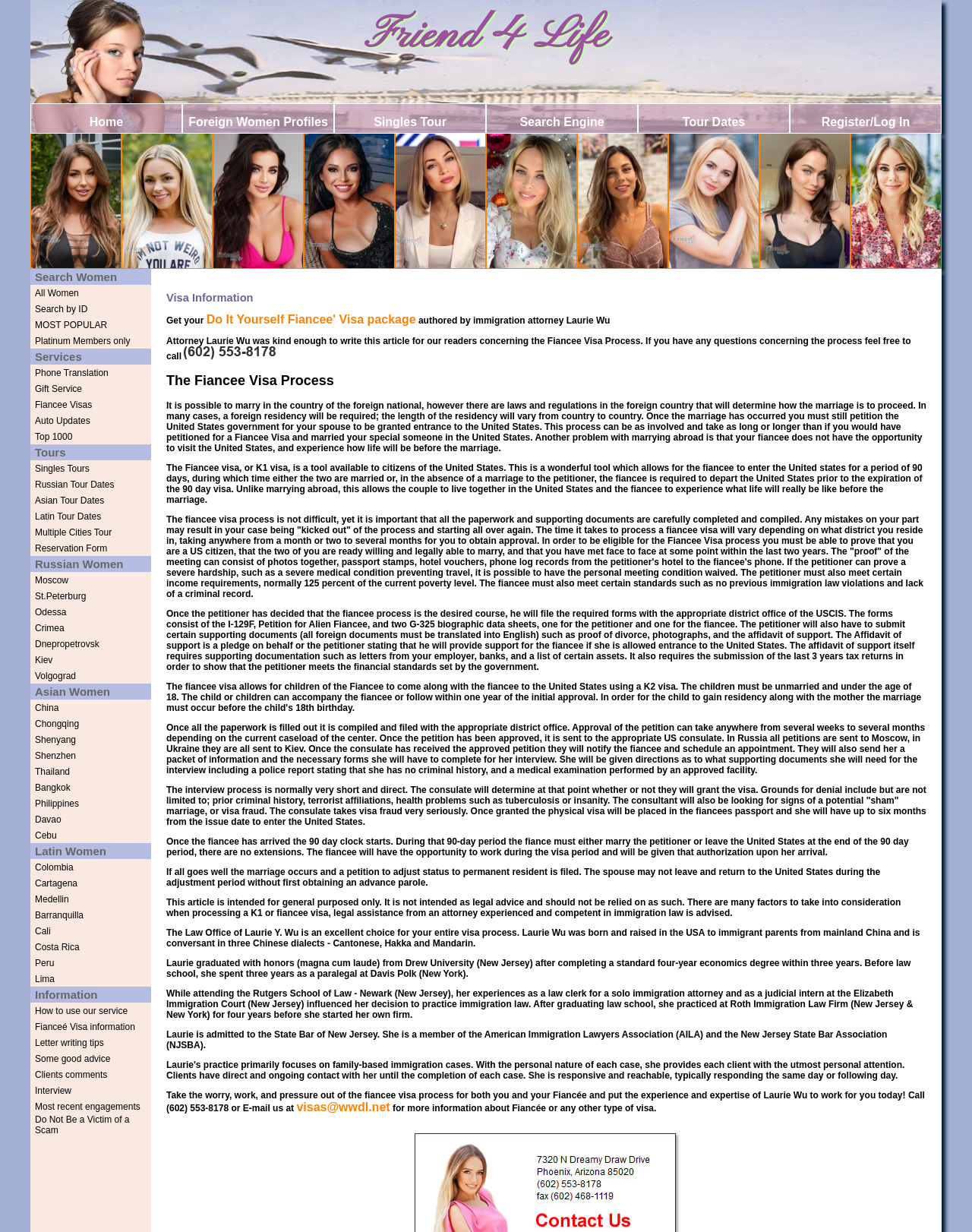Pinpoint the bounding box coordinates of the area that should be clicked to complete the following instruction: "Learn about Fiancee Visas". The coordinates must be given as four float numbers between 0 and 1, i.e., [left, top, right, bottom].

[0.036, 0.324, 0.095, 0.333]